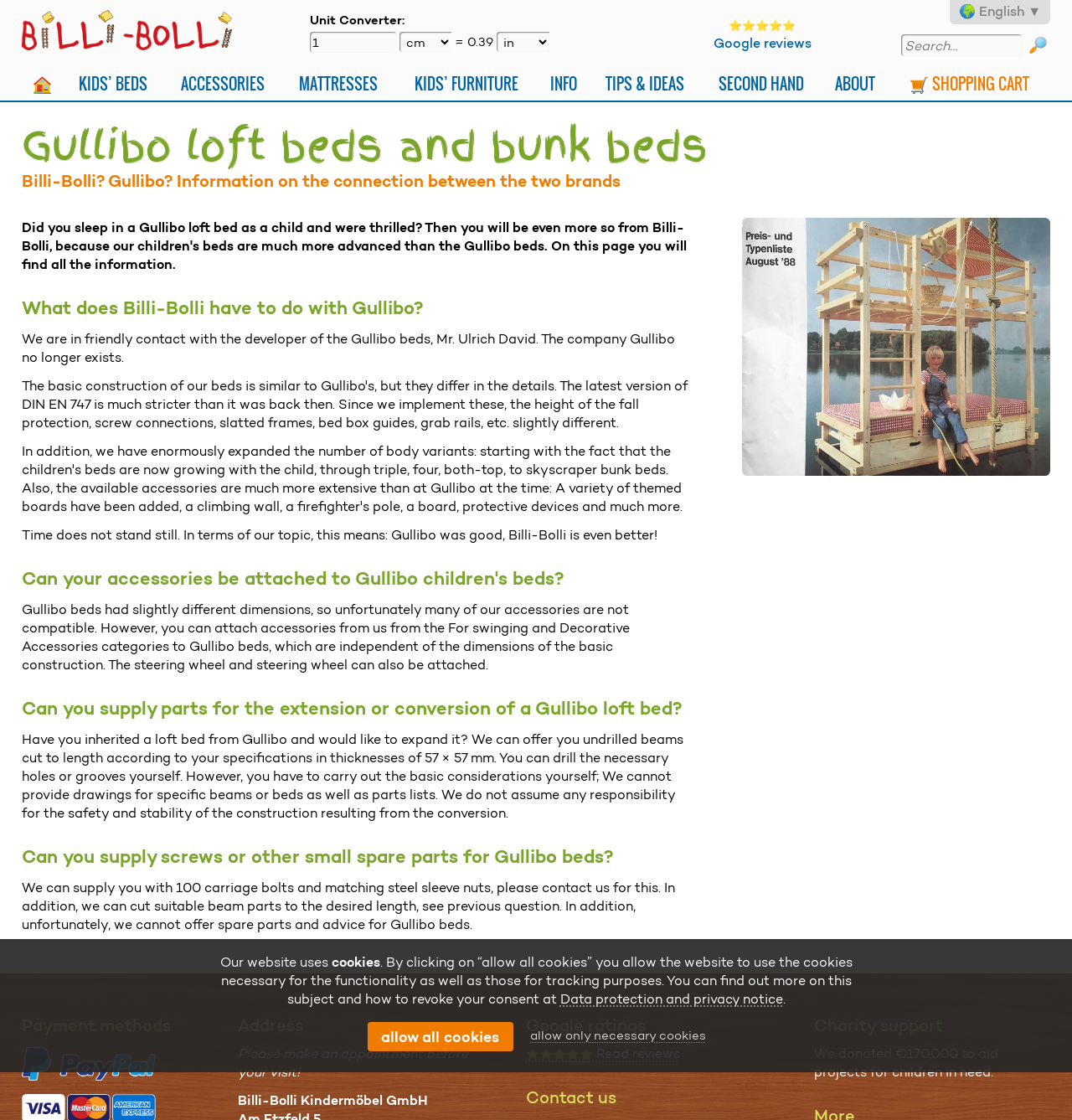Answer the following query concisely with a single word or phrase:
Can accessories from Billi-Bolli be attached to Gullibo children's beds?

Some can